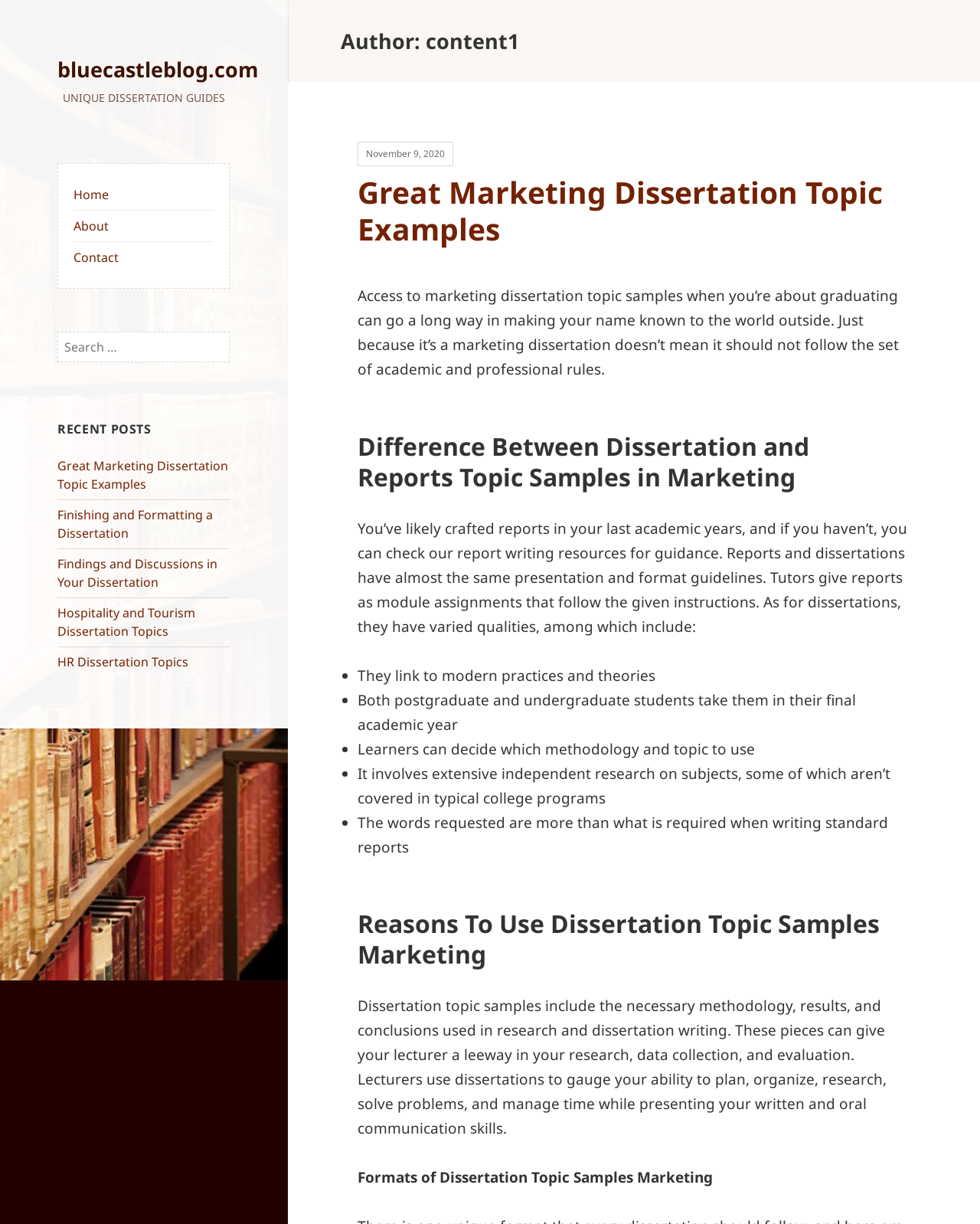Answer this question using a single word or a brief phrase:
What is the purpose of dissertation topic samples in marketing?

To give lecturers a leeway in research